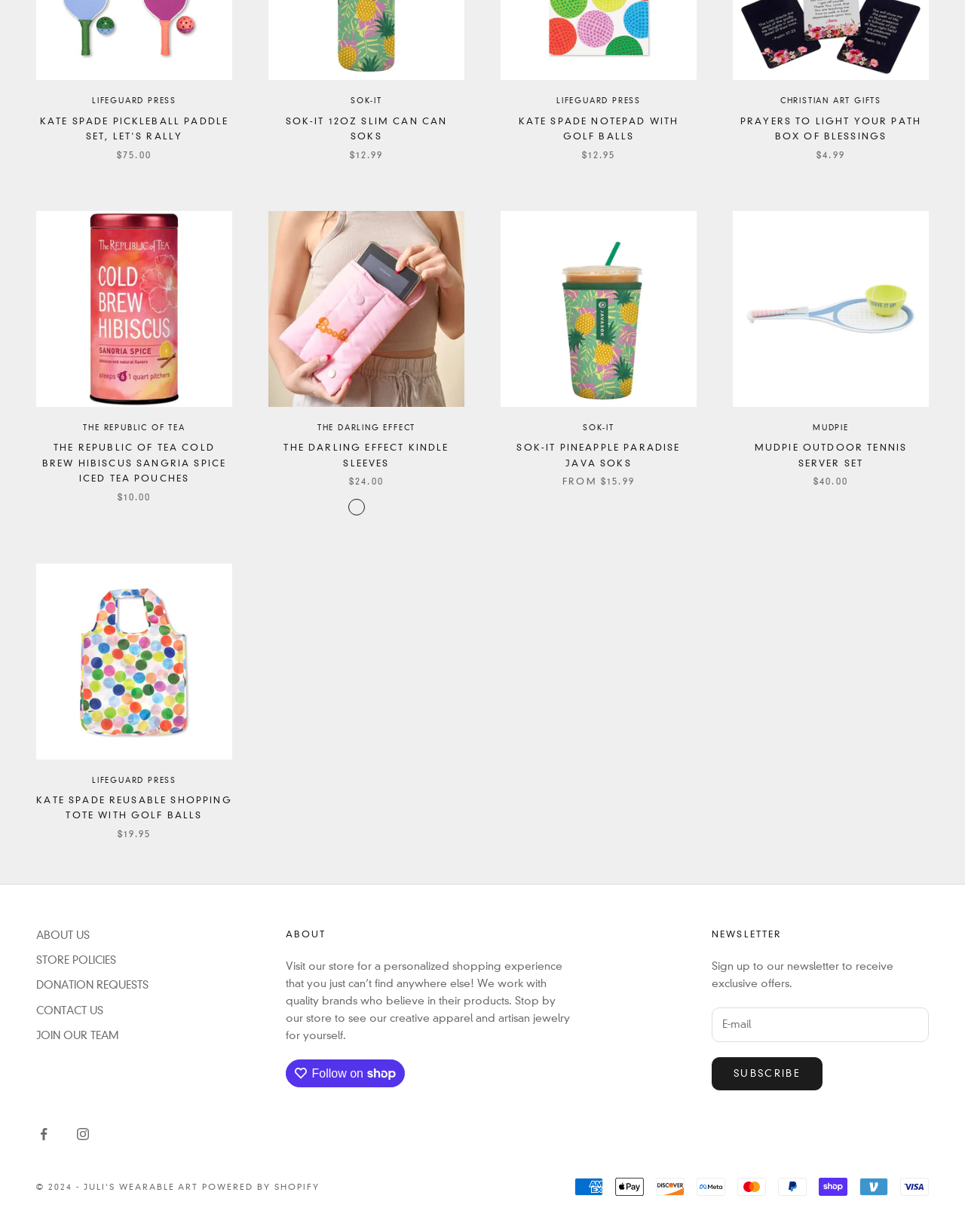Show me the bounding box coordinates of the clickable region to achieve the task as per the instruction: "Click on the topic 'Carbide Create file to cut new hybrid table slats Shapeoko Pro 5 4x4'".

None